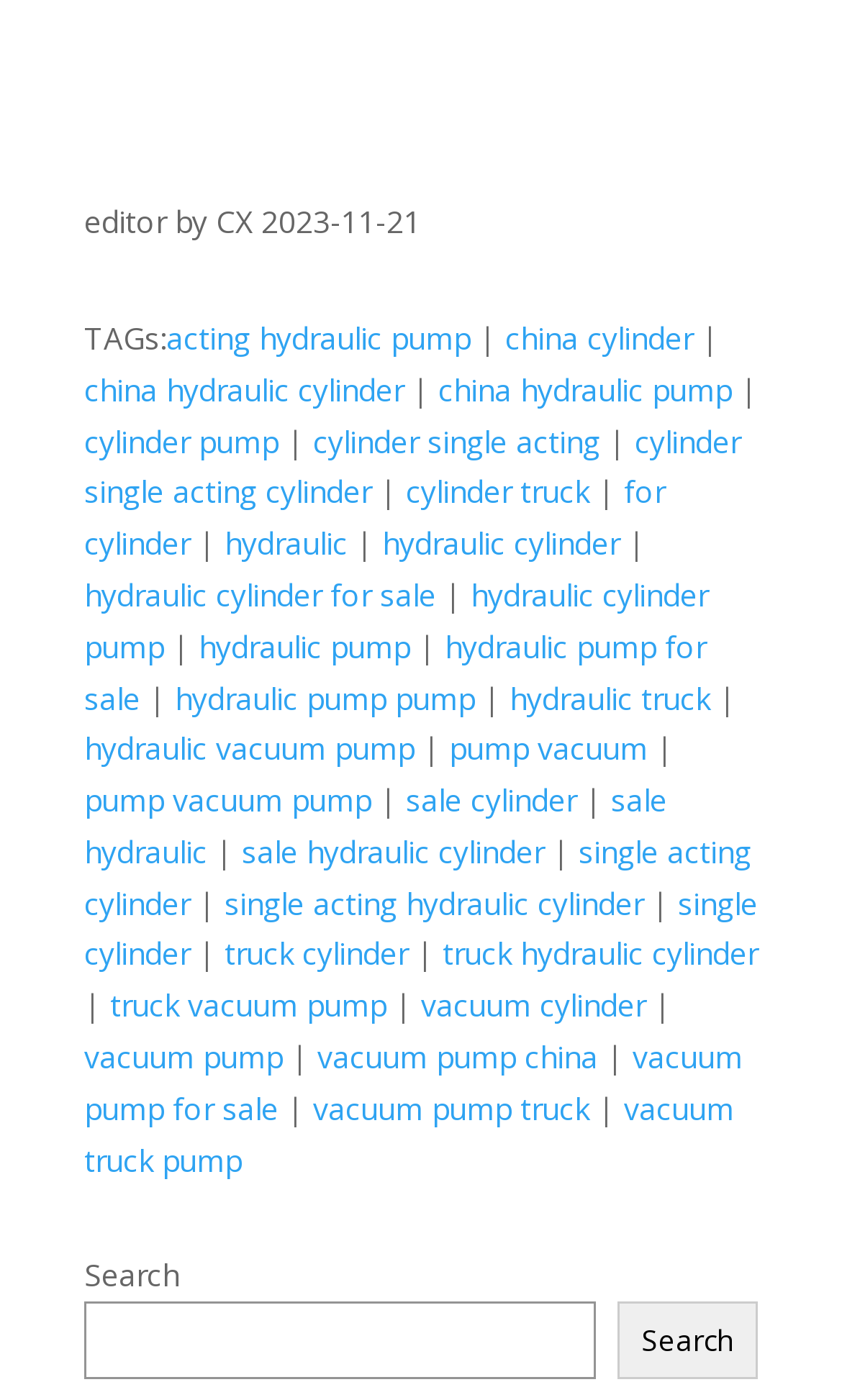Identify the coordinates of the bounding box for the element that must be clicked to accomplish the instruction: "Click on acting hydraulic pump".

[0.197, 0.226, 0.559, 0.256]